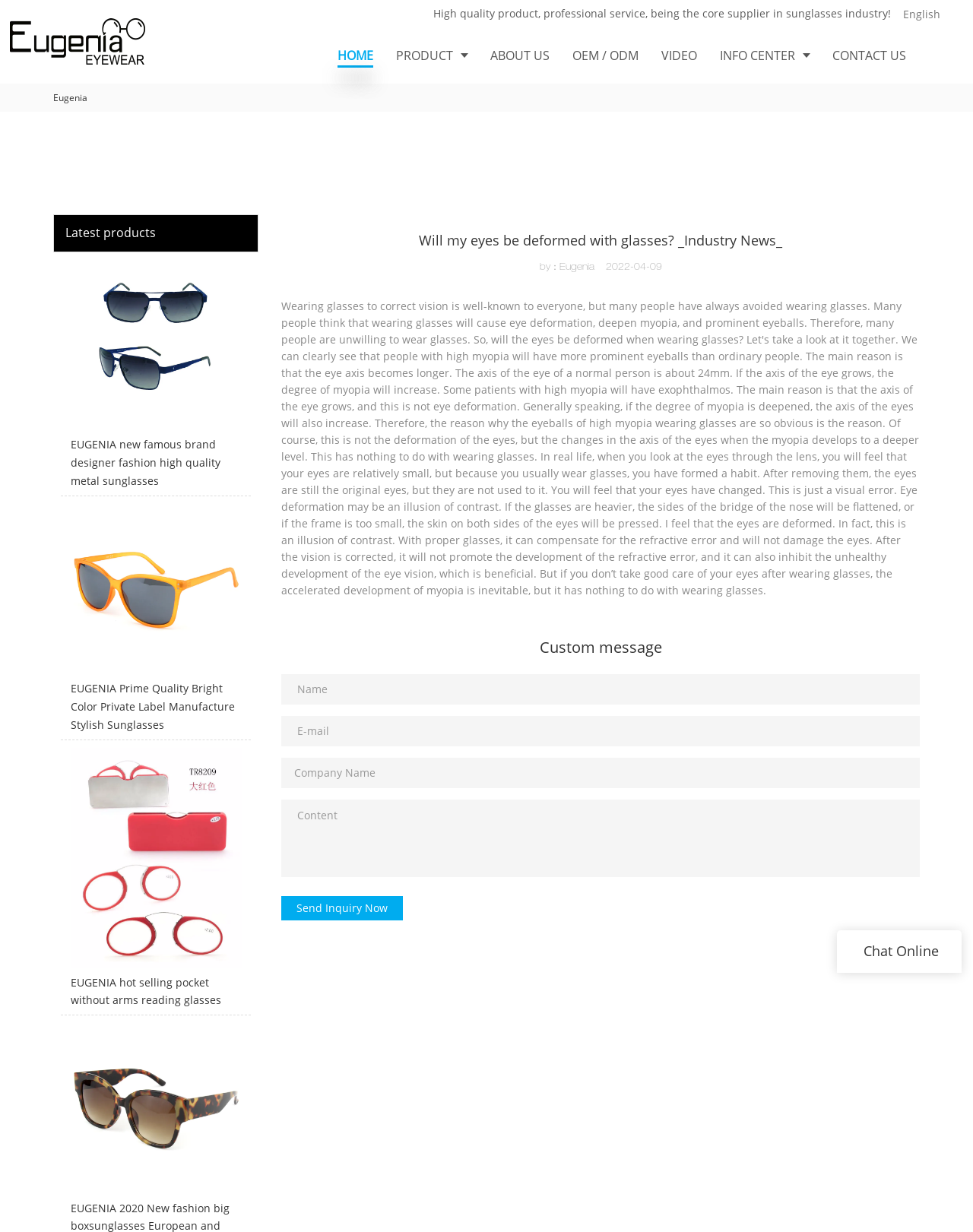Find the bounding box coordinates of the clickable area required to complete the following action: "Enter your name in the input field".

[0.289, 0.547, 0.945, 0.572]